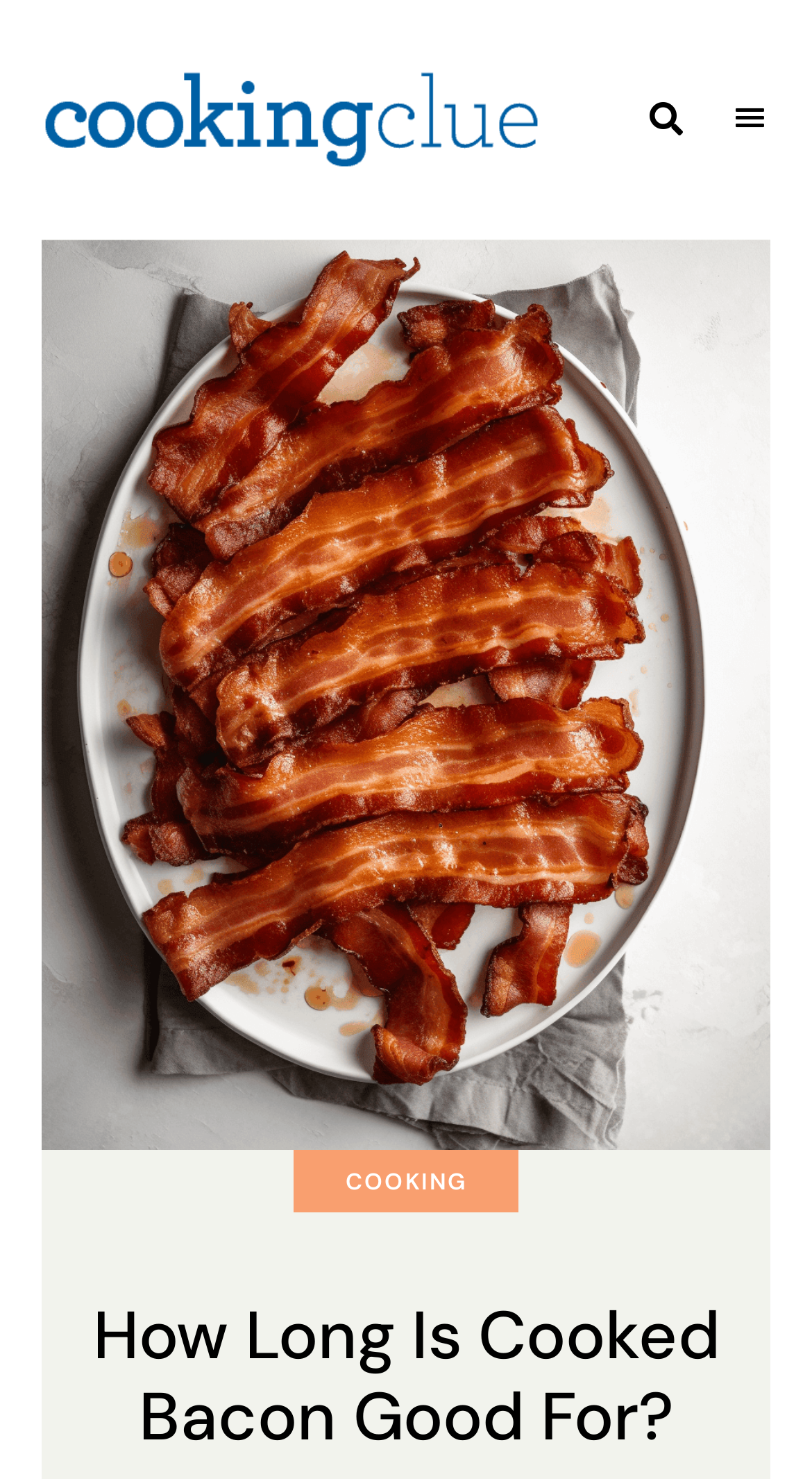Analyze the image and answer the question with as much detail as possible: 
Is the article about a recipe?

The article does not appear to be about a recipe, as there is no list of ingredients or instructions for cooking. Instead, the article seems to be focused on providing information about the shelf life of cooked bacon, suggesting that it is more of an informative article than a recipe.